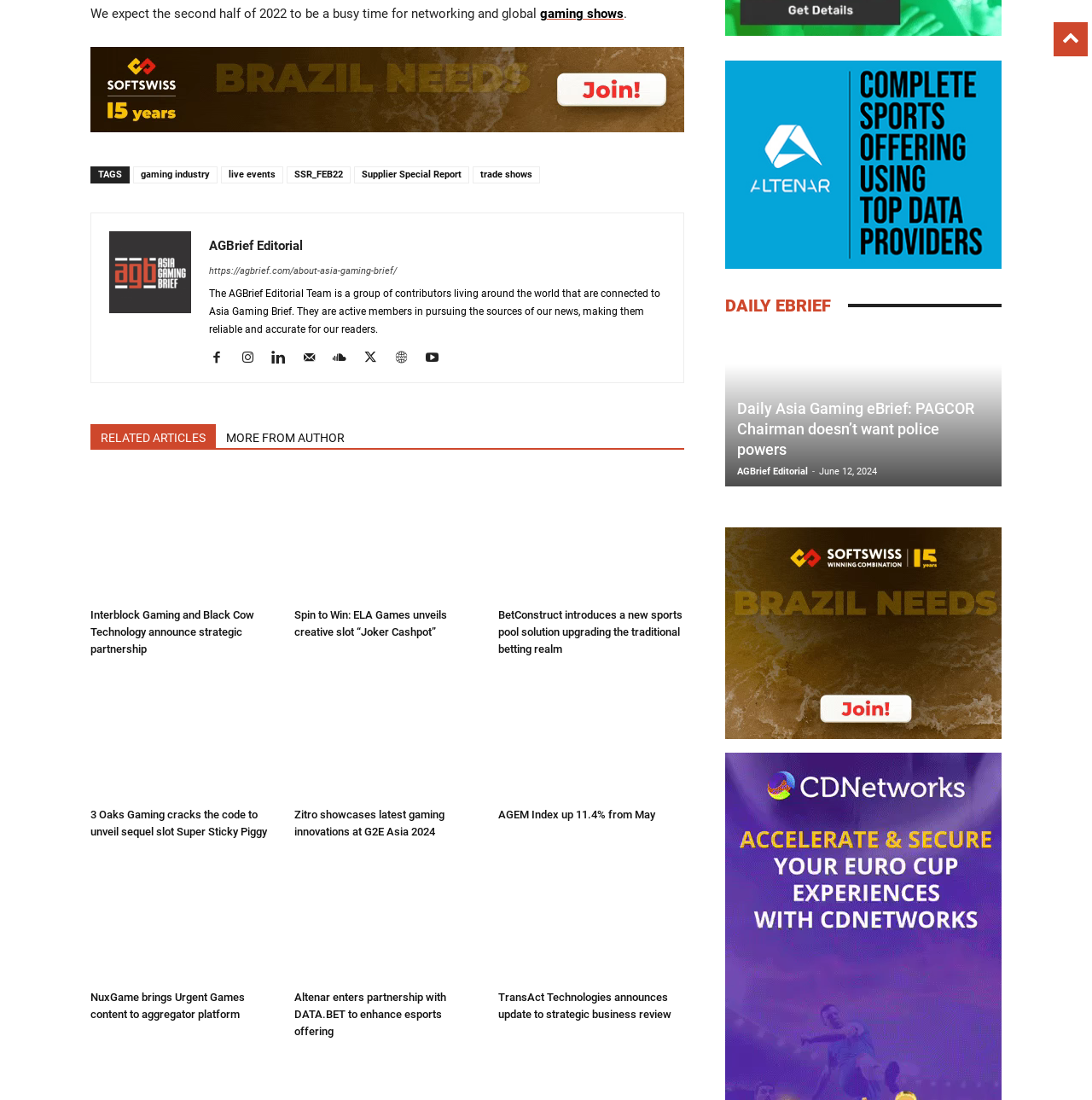Find the bounding box coordinates of the clickable area that will achieve the following instruction: "read about Interblock expands reach in Spain through new partnership".

[0.083, 0.43, 0.253, 0.546]